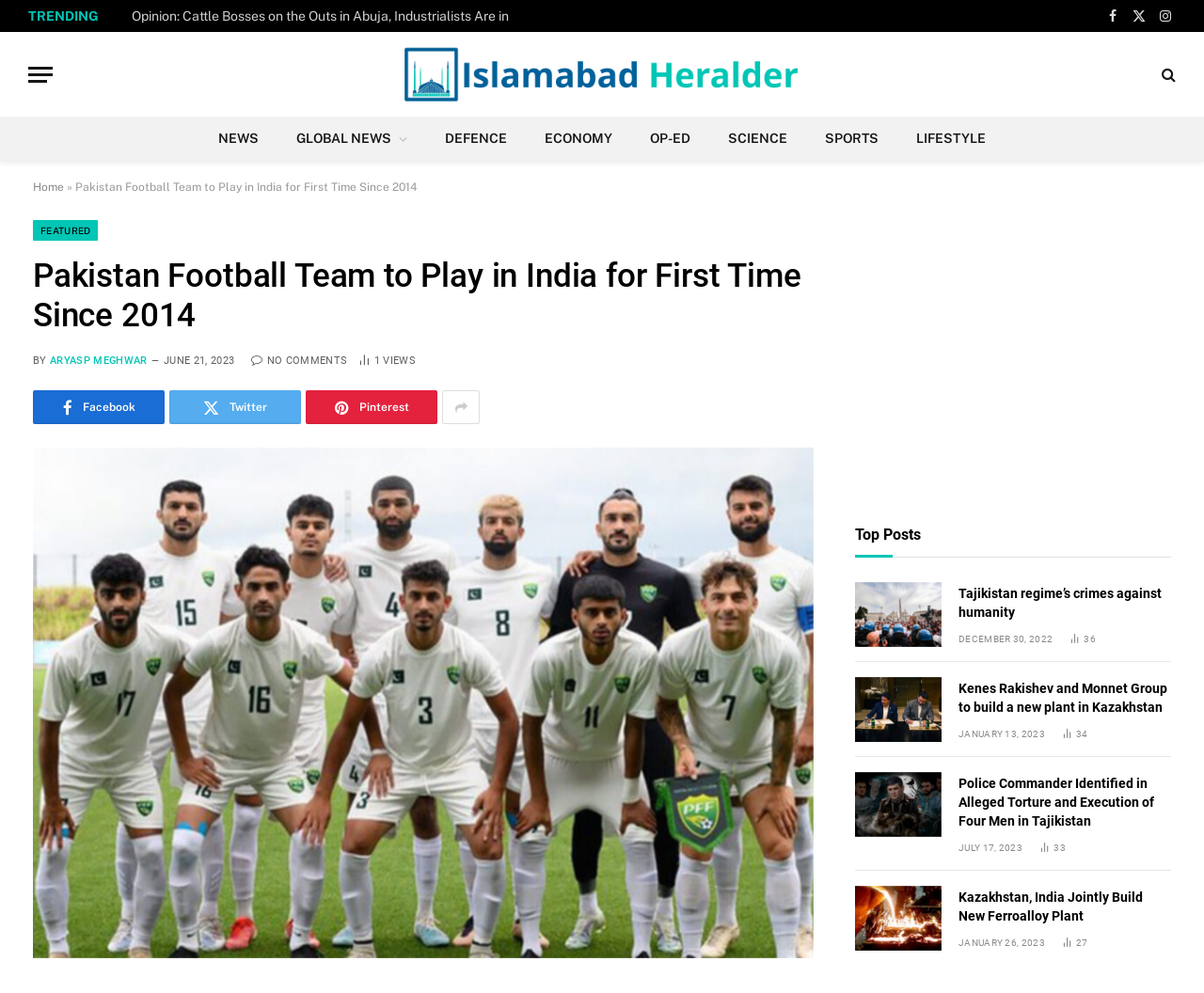Show me the bounding box coordinates of the clickable region to achieve the task as per the instruction: "View the article 'Tajikistan regime’s crimes against humanity'".

[0.71, 0.586, 0.782, 0.651]